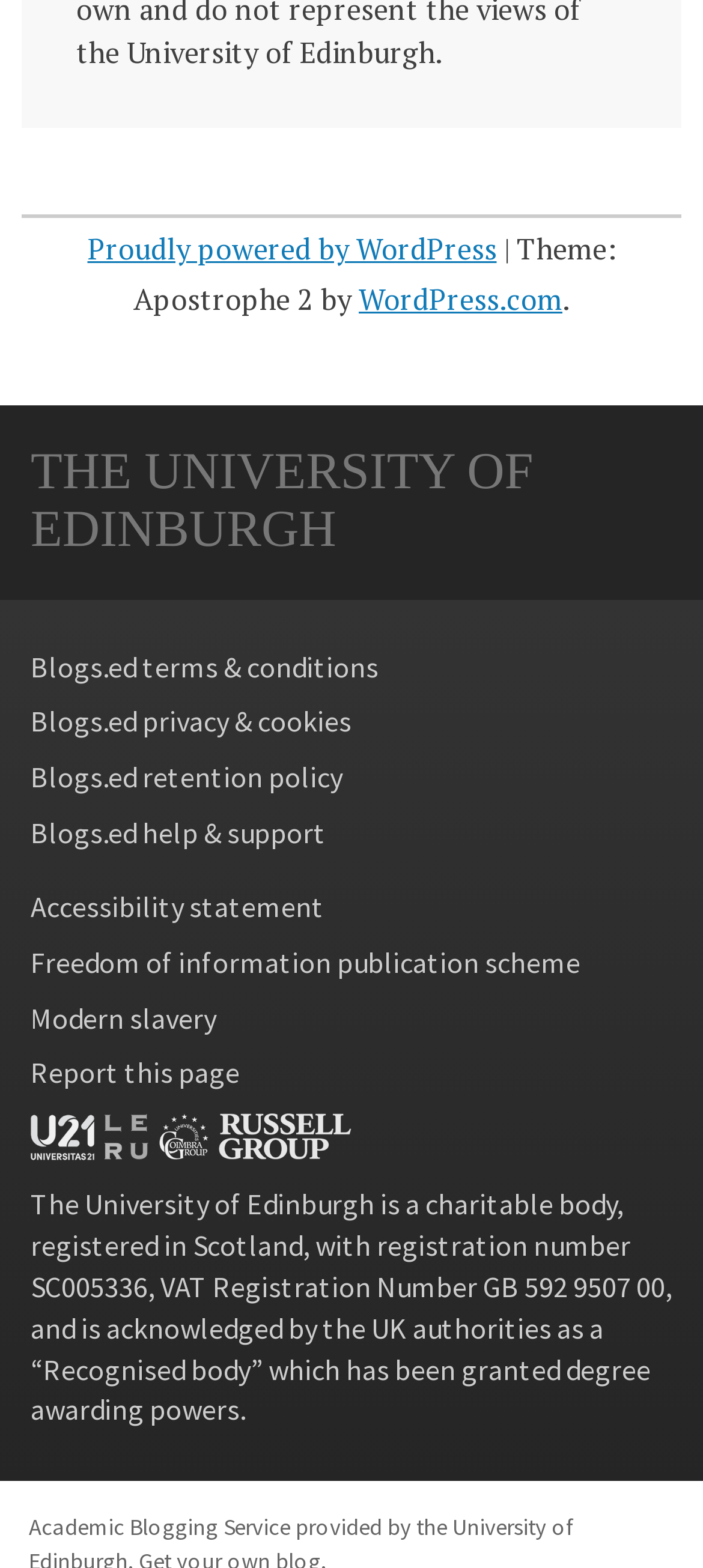What is the registration number of the university?
Give a comprehensive and detailed explanation for the question.

I found the answer by looking at the static text element with the text 'The University of Edinburgh is a charitable body, registered in Scotland, with registration number SC005336...' which is located at the bottom of the page.